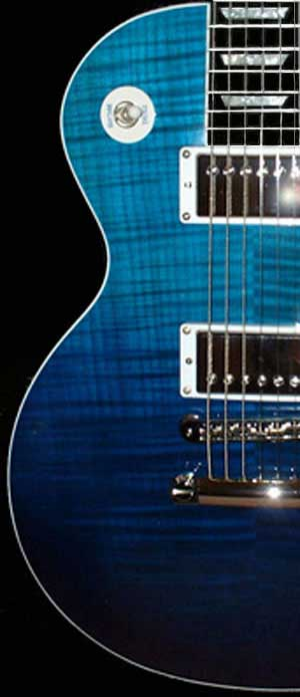Detail every visible element in the image extensively.

The image features a stunning electric guitar, showcasing a deep blue finish that highlights the intricate wood grain beneath. This close-up view reveals the guitar's sleek design, characterized by a single cutaway, which is ideal for easy access to the higher frets. The body is elegantly shaped, enhancing both its aesthetic appeal and playability. Prominently displayed are two powerful humbucker pickups, known for their rich, warm tone, perfect for various music genres. The tuning pegs are visible at the top of the neck, indicating precise tuning capabilities, while the strings reflect light, adding to the visual allure. This guitar not only represents beauty and craftsmanship but also a musical instrument ready to resonate with vibrant melodies.